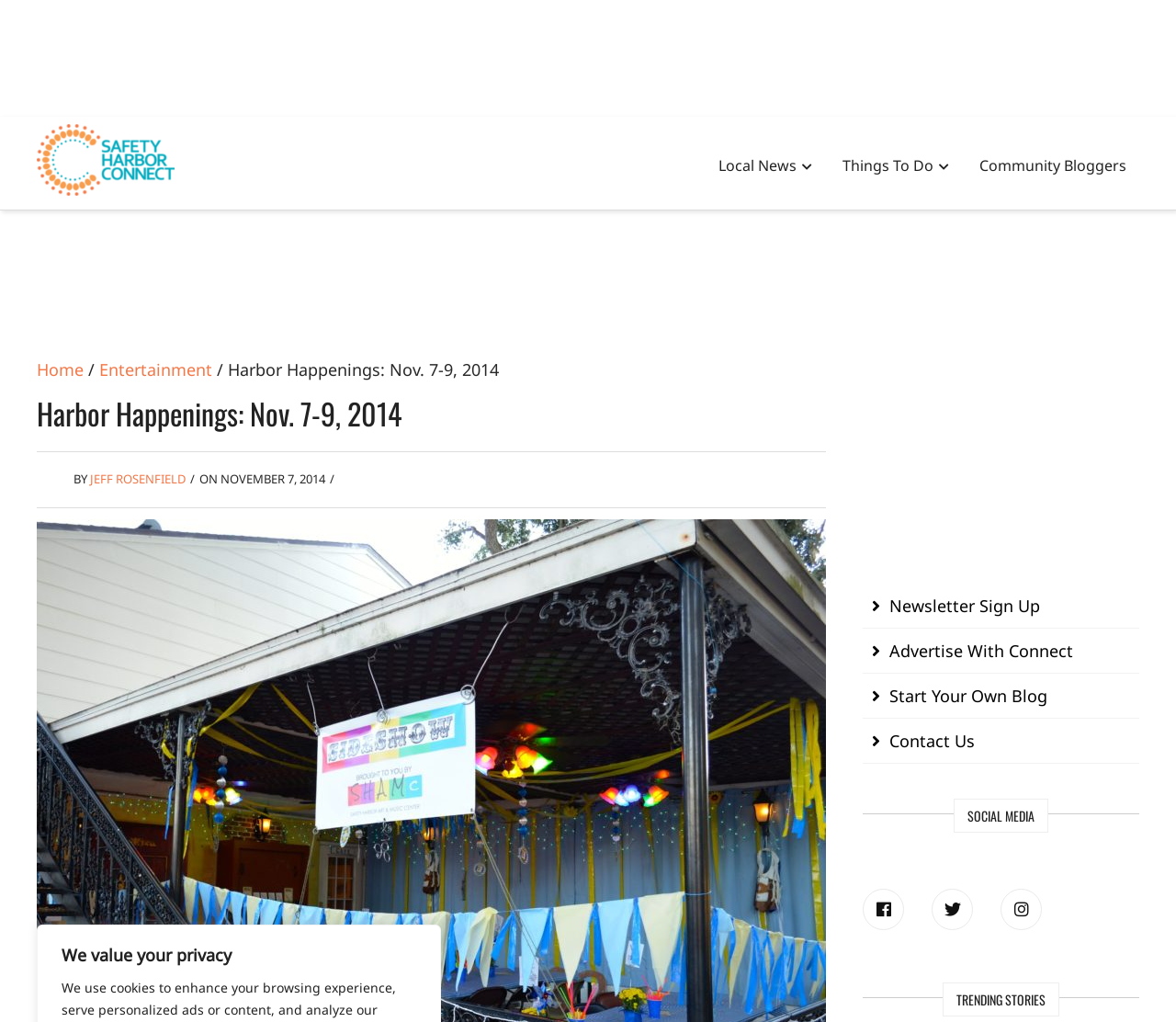Could you find the bounding box coordinates of the clickable area to complete this instruction: "View Local News"?

[0.6, 0.131, 0.702, 0.194]